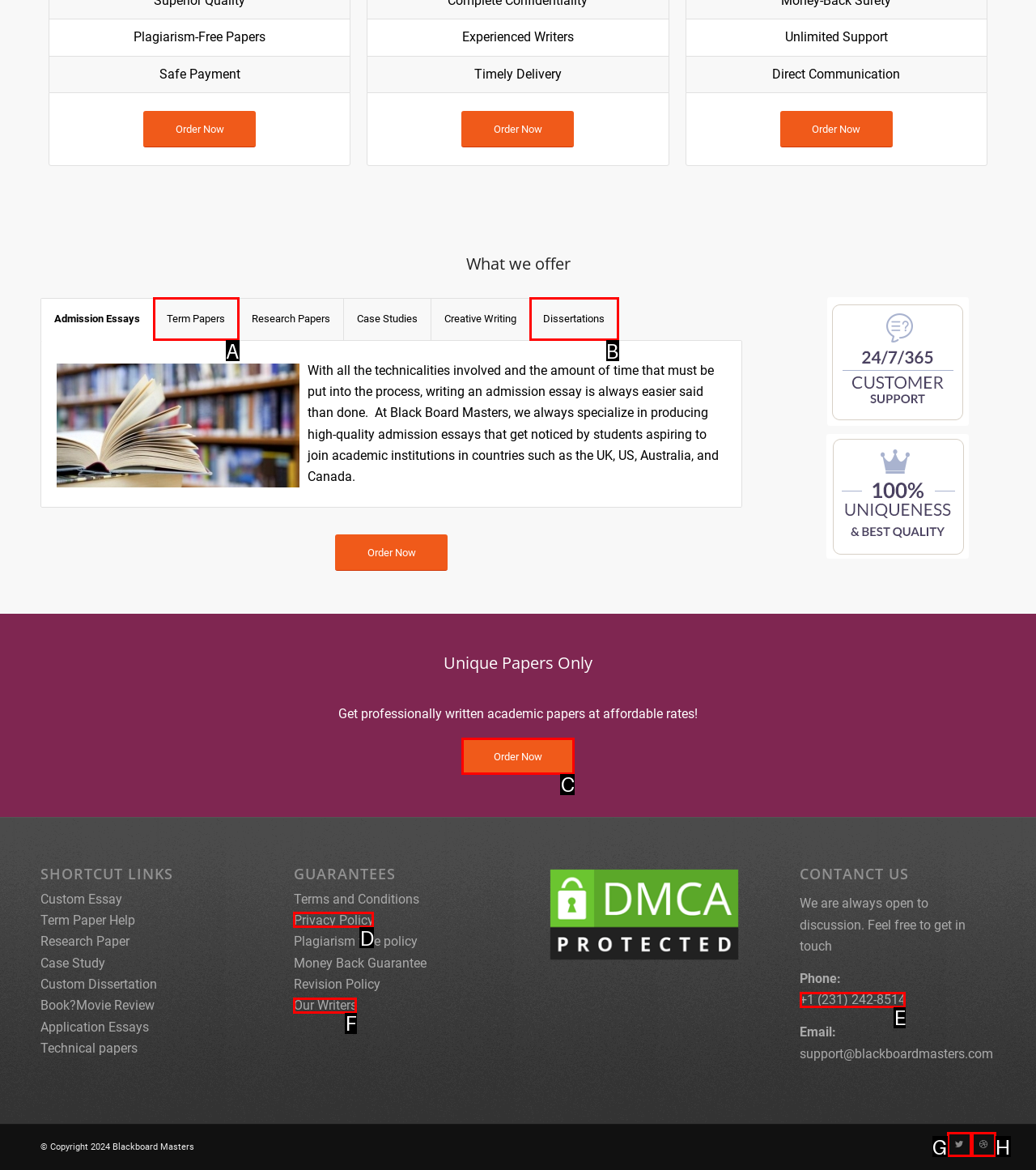Select the HTML element to finish the task: Contact us by phone using +1 (231) 242-8514 Reply with the letter of the correct option.

E